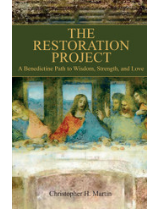Look at the image and write a detailed answer to the question: 
Where is the author's name located on the book cover?

The author's name, 'Christopher H. Martin', is located at the bottom of the book cover, as stated in the caption, which mentions that the title is at the top and the author's name is at the bottom.